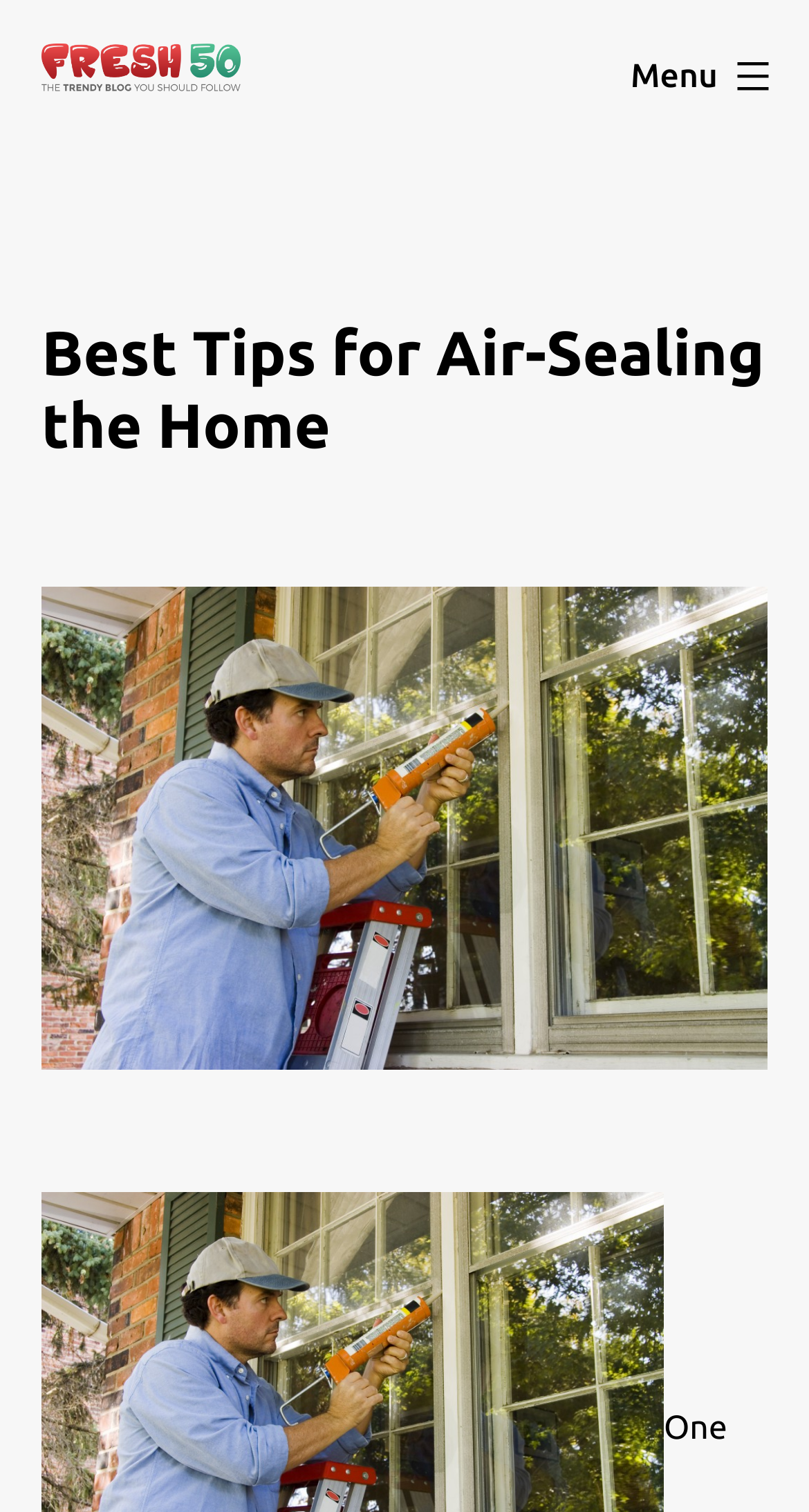What is the topic of the webpage?
Please provide a single word or phrase as the answer based on the screenshot.

Air-Sealing the Home